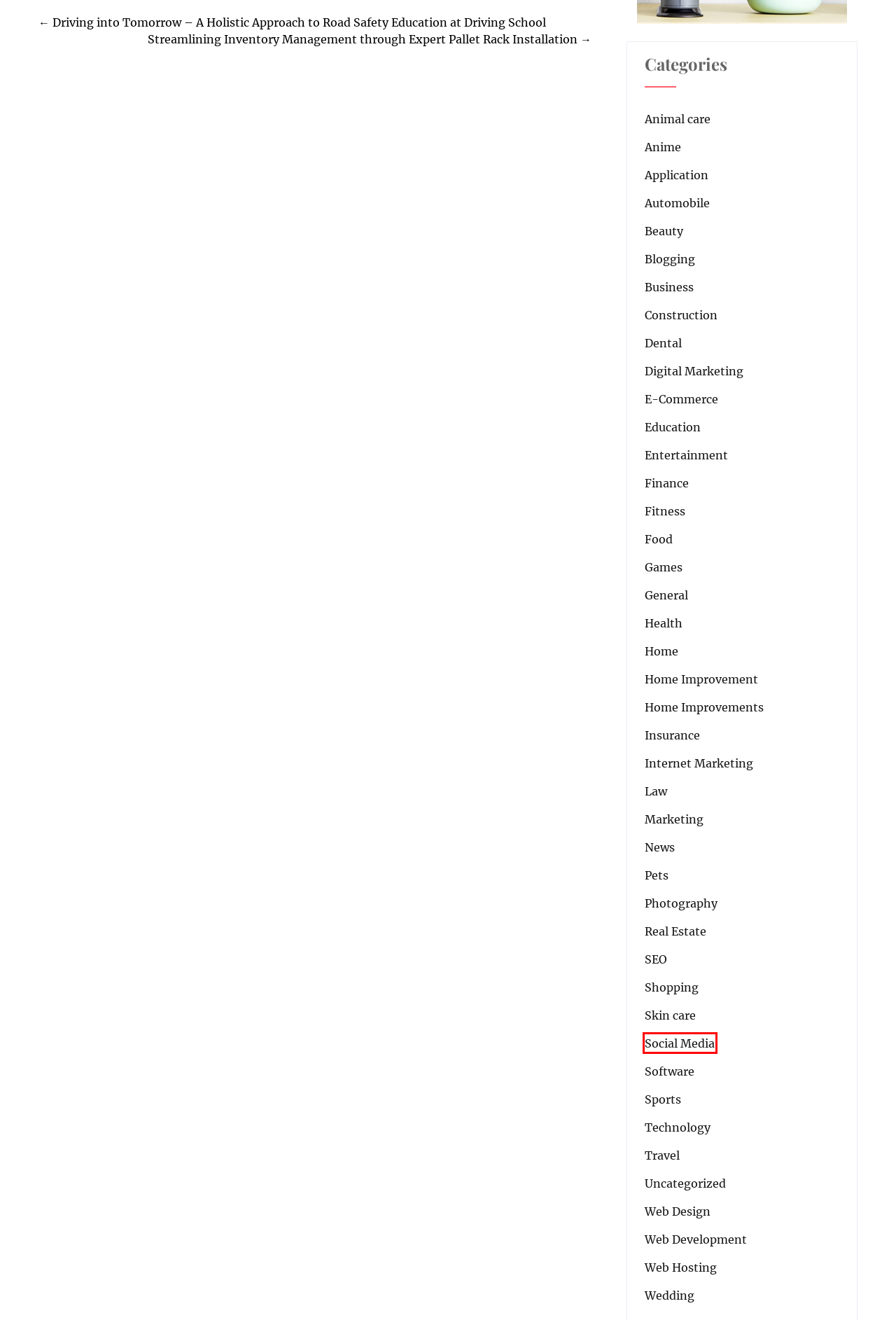You have a screenshot of a webpage with a red bounding box highlighting a UI element. Your task is to select the best webpage description that corresponds to the new webpage after clicking the element. Here are the descriptions:
A. Digital Marketing – Express Today
B. Animal care – Express Today
C. Wedding – Express Today
D. Social Media – Express Today
E. Travel – Express Today
F. Home – Express Today
G. Streamlining Inventory Management through Expert Pallet Rack Installation – Express Today
H. Web Design – Express Today

D